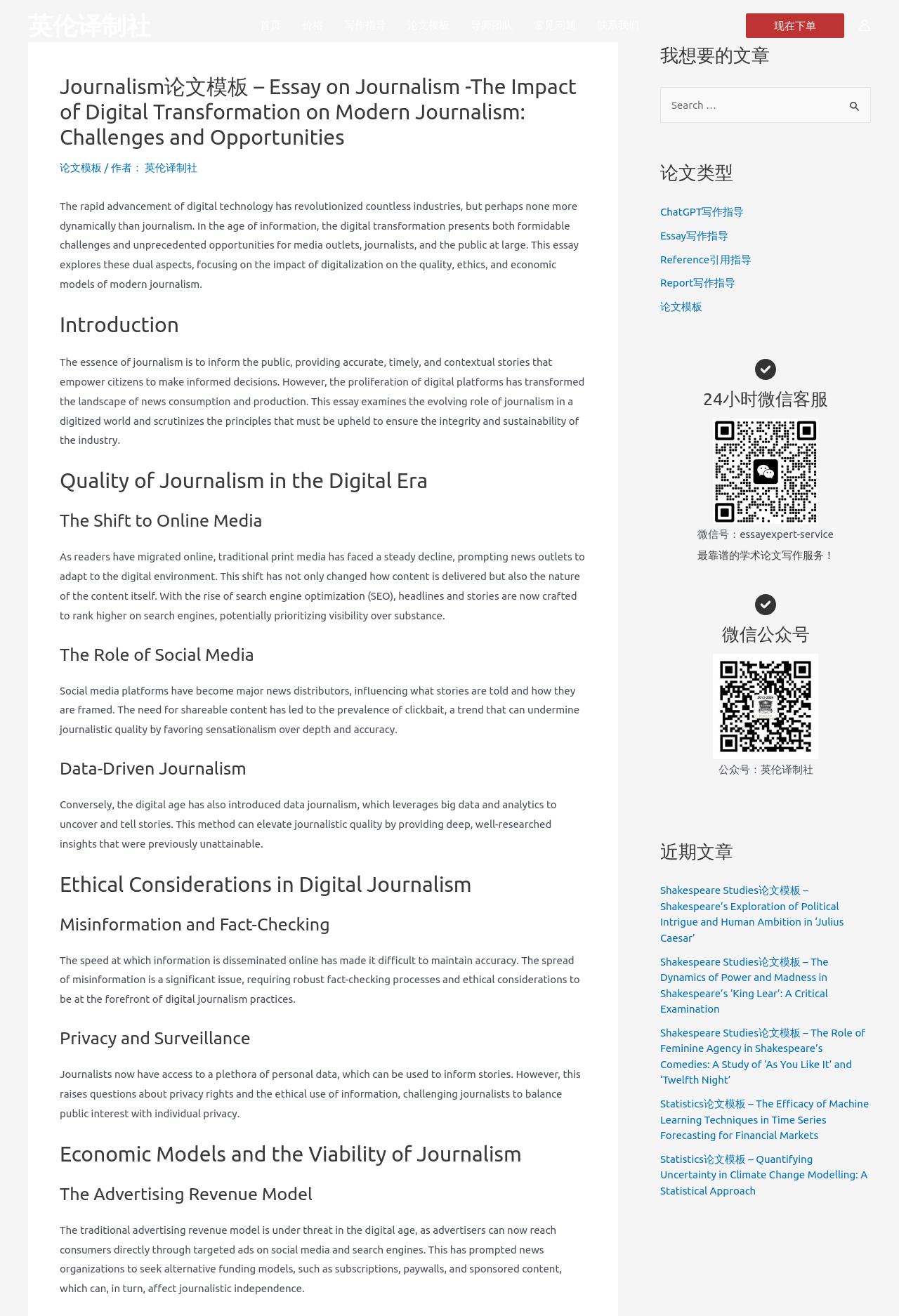Find the bounding box coordinates of the element to click in order to complete the given instruction: "read the 'Introduction' section."

[0.066, 0.236, 0.652, 0.257]